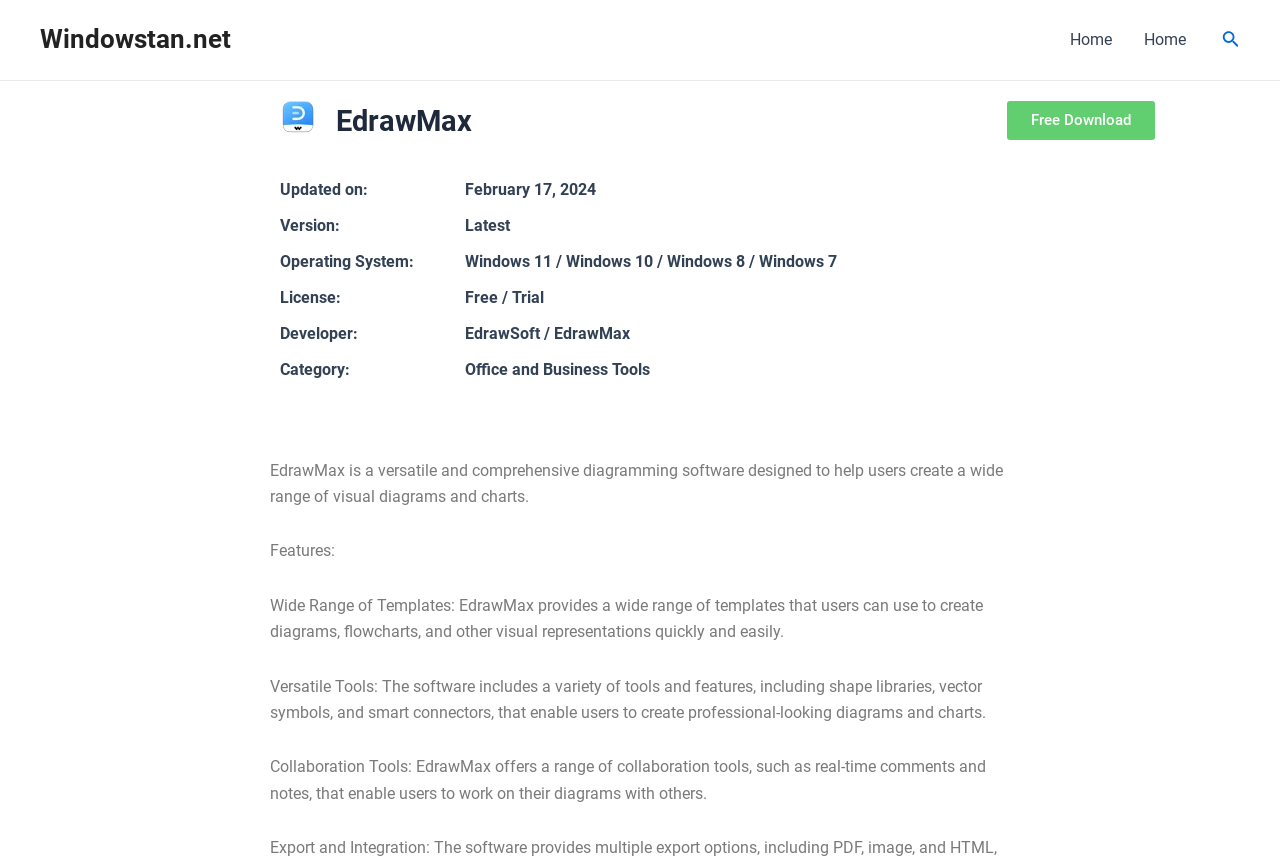Based on the image, provide a detailed and complete answer to the question: 
What is the operating system required for EdrawMax?

I found the answer by examining the static text element 'Operating System:' and its corresponding value 'Windows 11 / Windows 10 / Windows 8 / Windows 7', which suggests that EdrawMax is compatible with various versions of the Windows operating system.